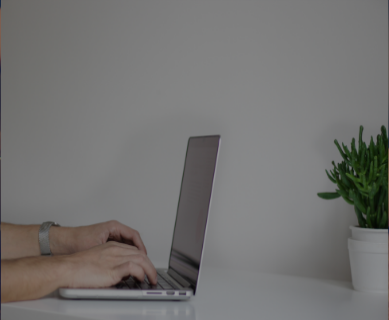Generate an elaborate caption that covers all aspects of the image.

The image captures a focused workspace featuring a person’s hands typing on a sleek laptop, demonstrating an engaged interaction with technology. The laptop, positioned on a clean white desk, emphasizes a modern and minimalist aesthetic. To the right, a small potted plant introduces a touch of greenery, contrasting the neutral backdrop and adding a hint of life to the environment. This scene embodies a blend of innovation and productivity, reflecting the ethos of a tech-savvy workspace, where ideas are transformed into custom solutions. This aligns with the overarching theme of delivering tailored technology to foster organizational growth and success.